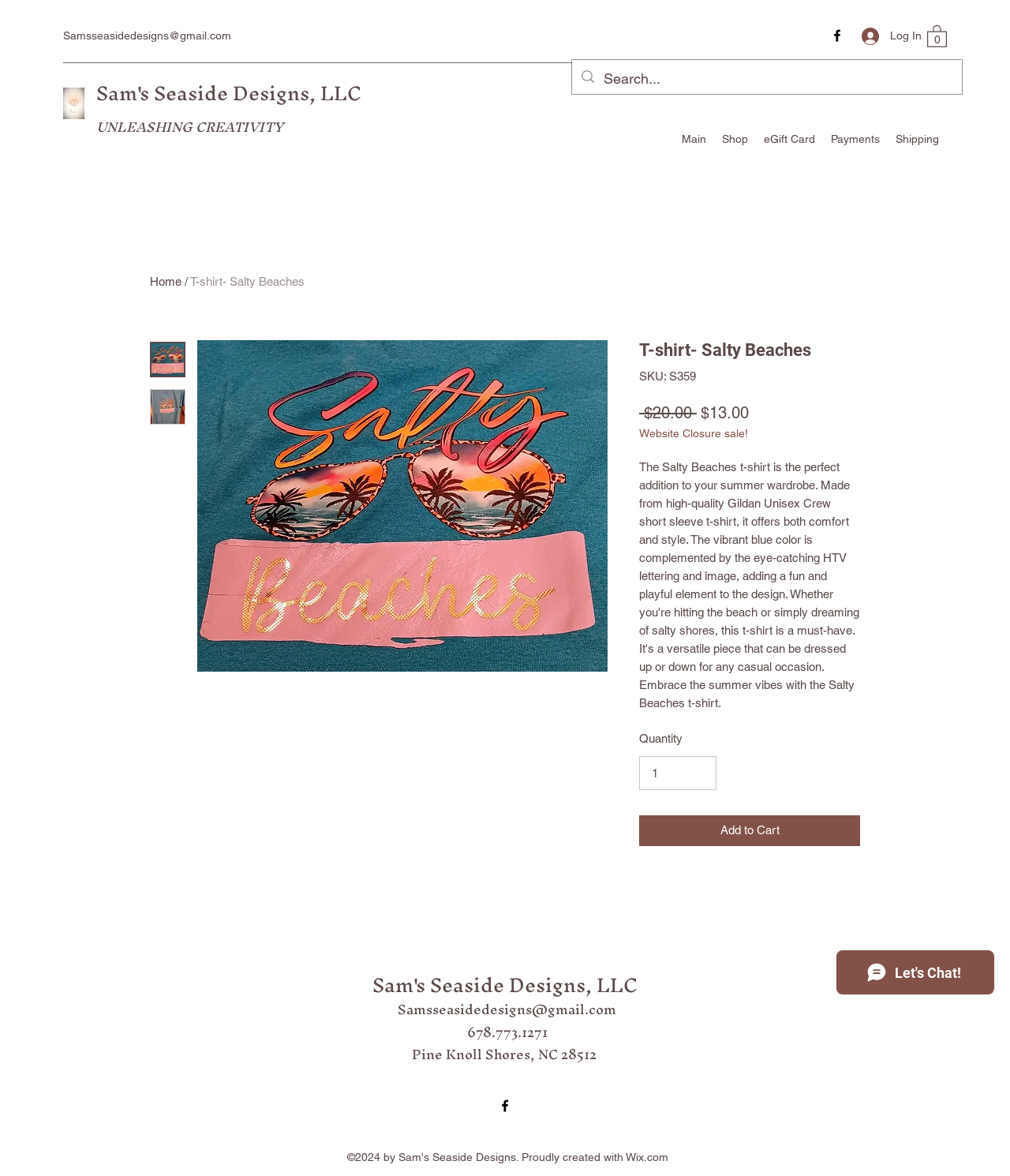Locate the bounding box coordinates of the element that should be clicked to execute the following instruction: "Visit the Facebook page".

[0.821, 0.023, 0.837, 0.037]